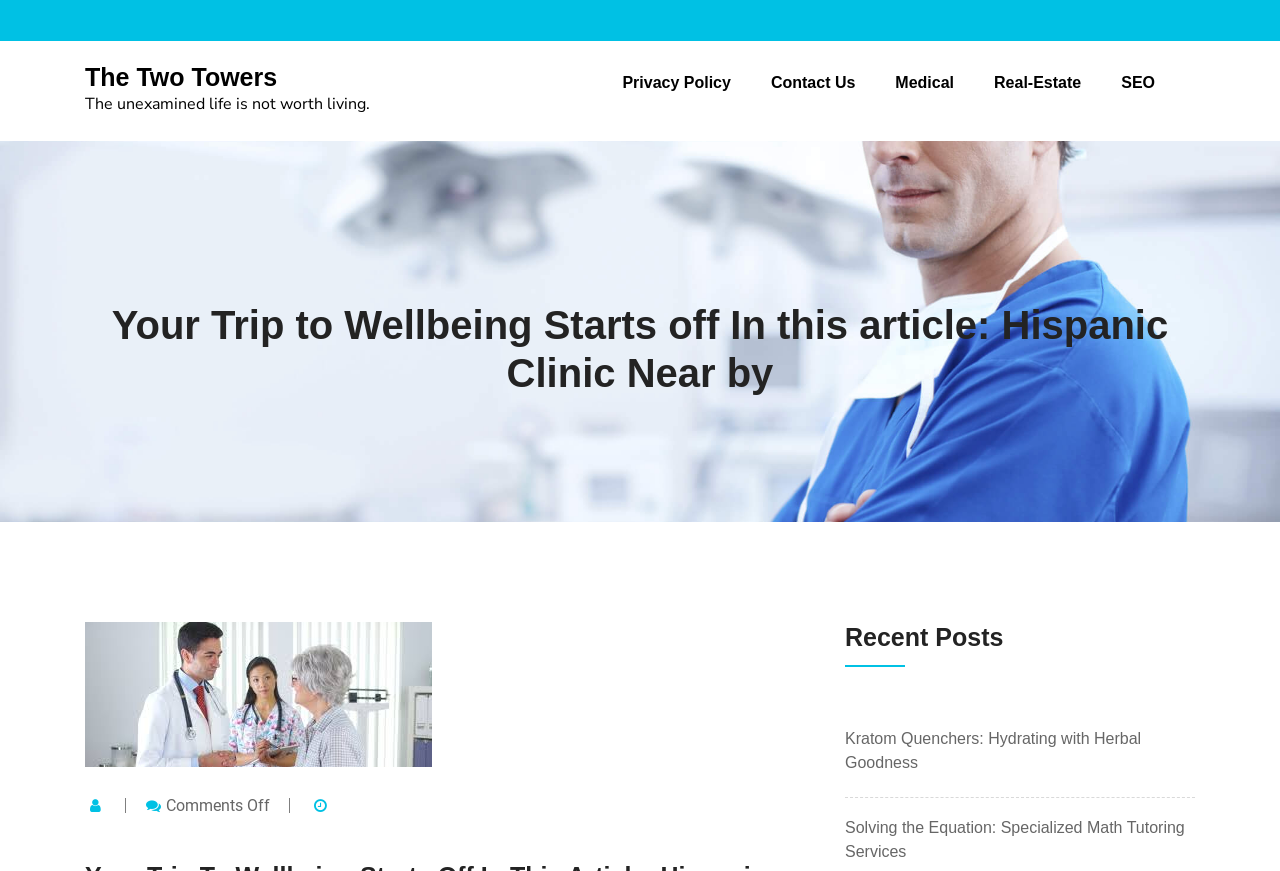How many links are in the top navigation bar?
Could you answer the question in a detailed manner, providing as much information as possible?

I counted the links in the top navigation bar, which are 'Privacy Policy', 'Contact Us', 'Medical', 'Real-Estate', and 'SEO'. There are 5 links in total.